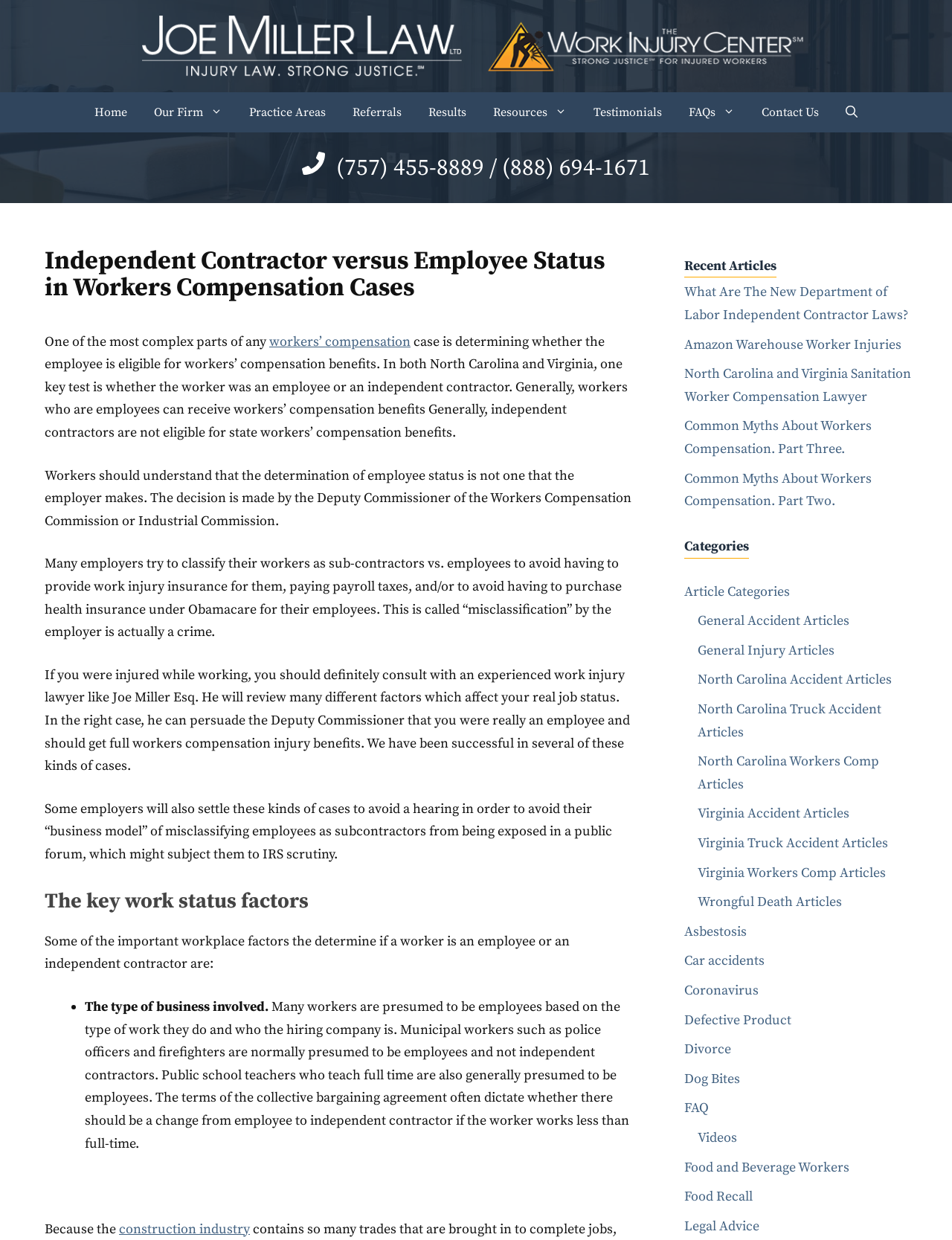What are some recent articles mentioned on this webpage?
Based on the visual, give a brief answer using one word or a short phrase.

What Are The New Department of Labor Independent Contractor Laws?, etc.